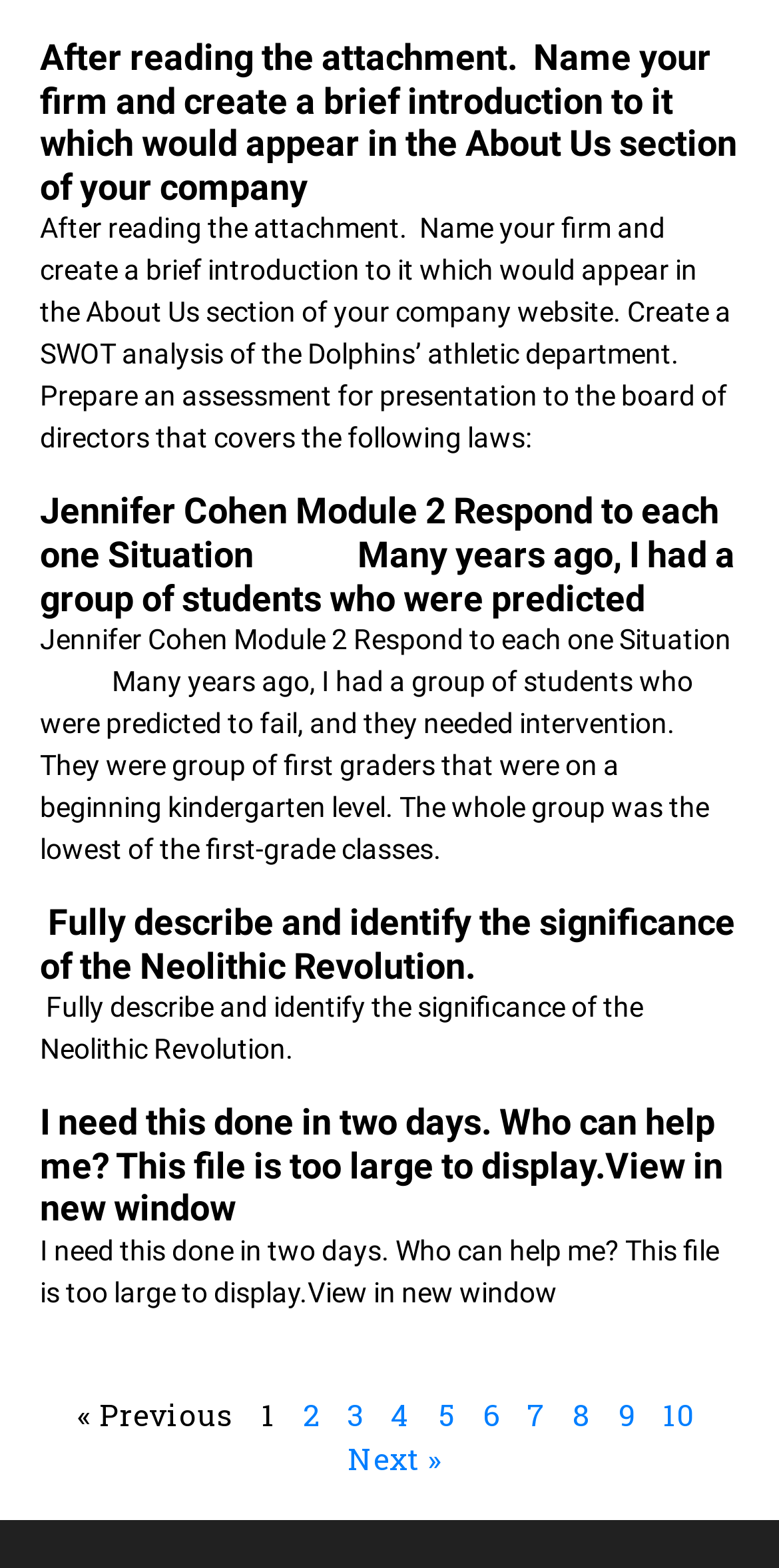What is the level of the students mentioned in the second article?
Using the image, answer in one word or phrase.

First grade